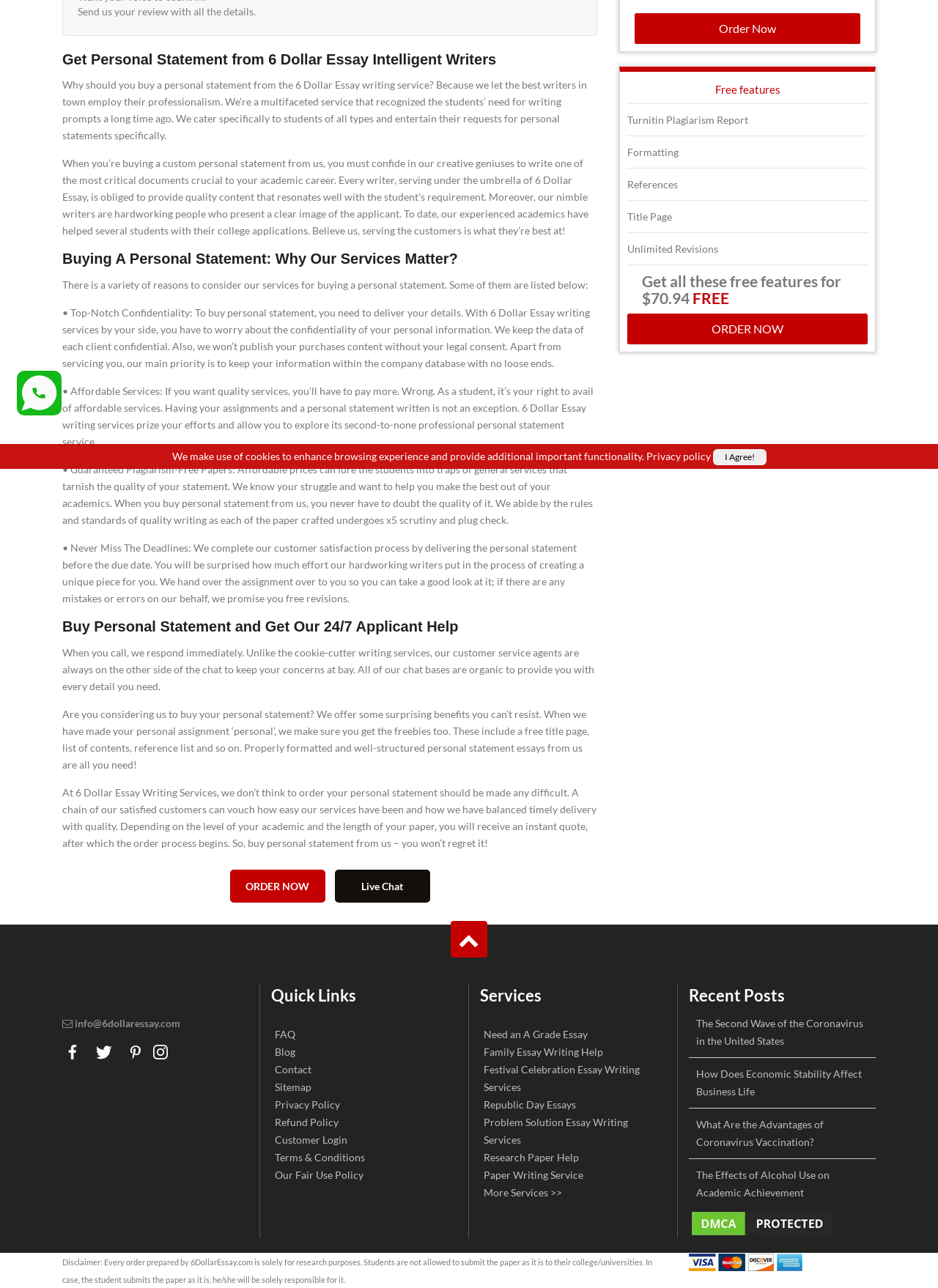Given the element description: "Family Essay Writing Help", predict the bounding box coordinates of the UI element it refers to, using four float numbers between 0 and 1, i.e., [left, top, right, bottom].

[0.512, 0.81, 0.71, 0.824]